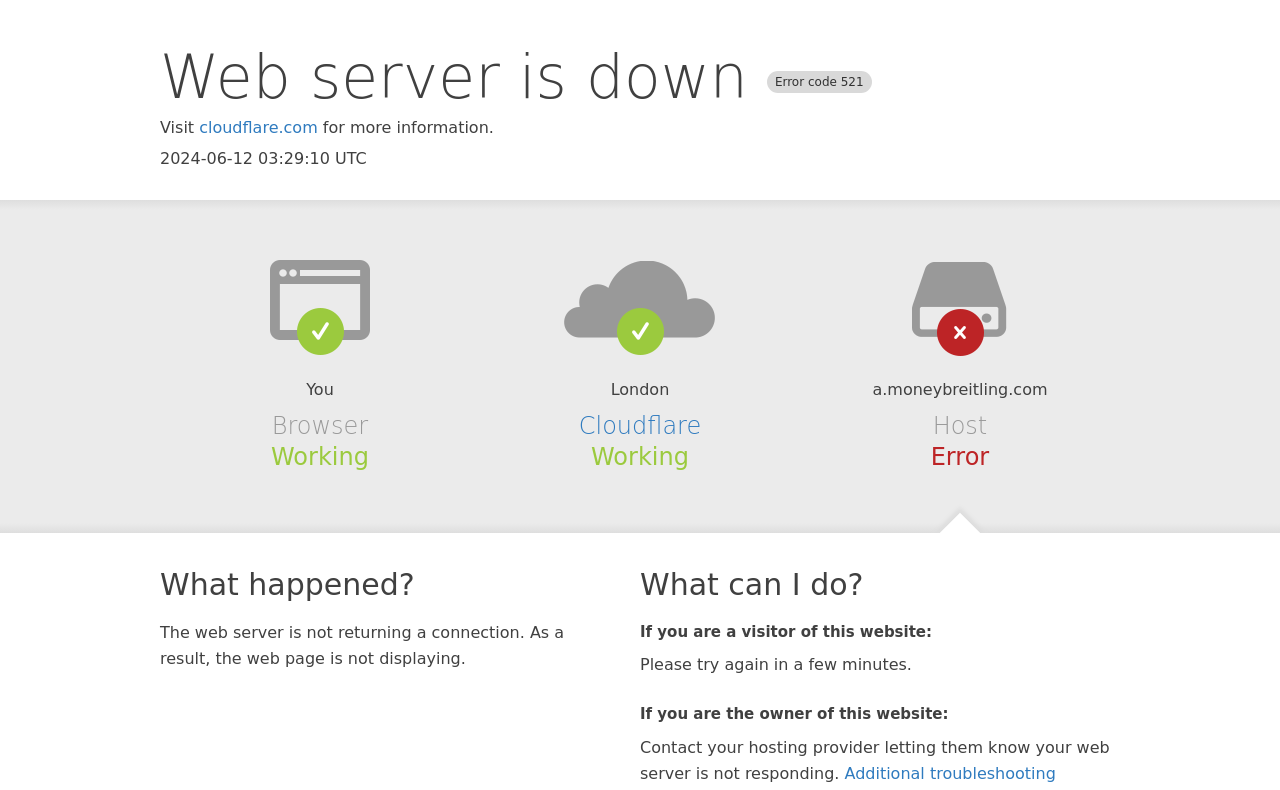What should the visitor of this website do?
Answer the question in as much detail as possible.

According to the section 'What can I do?' on the webpage, if you are a visitor of this website, you should try again in a few minutes.